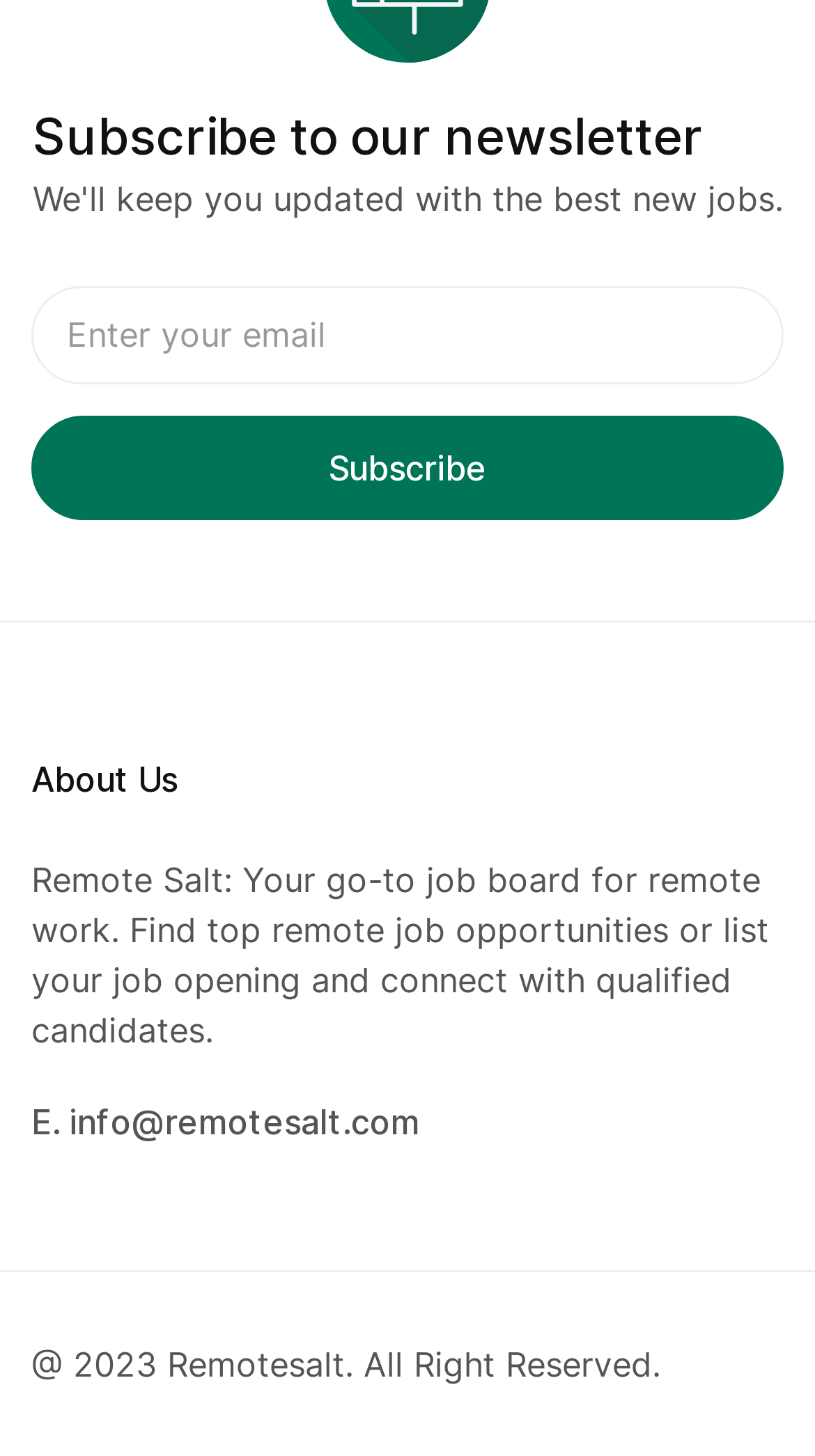Give a one-word or one-phrase response to the question: 
What is the name of the job board?

Remote Salt